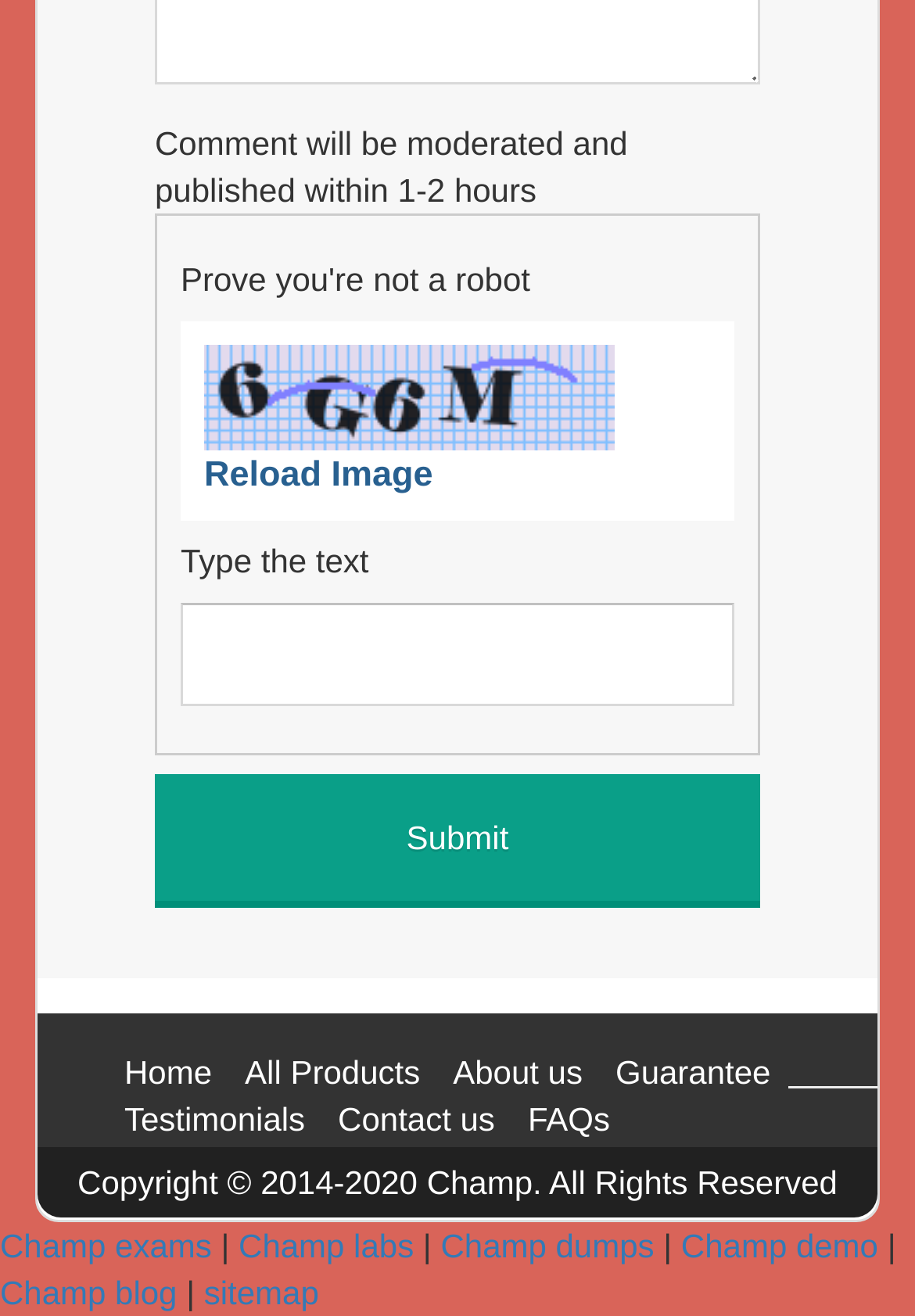Please specify the bounding box coordinates of the element that should be clicked to execute the given instruction: 'Contact us'. Ensure the coordinates are four float numbers between 0 and 1, expressed as [left, top, right, bottom].

[0.369, 0.836, 0.541, 0.865]